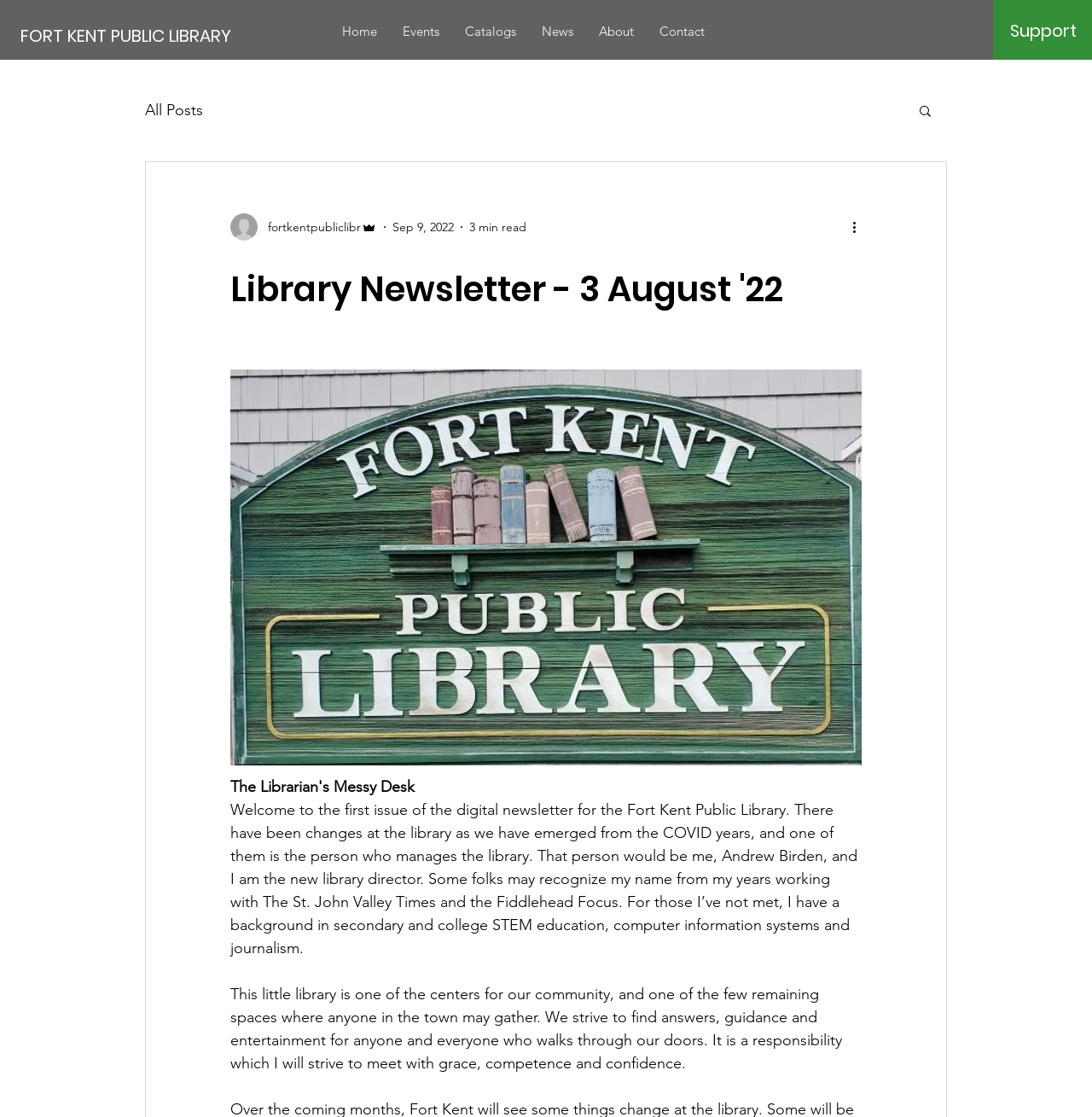Given the description of a UI element: "Catalogs", identify the bounding box coordinates of the matching element in the webpage screenshot.

[0.414, 0.013, 0.484, 0.044]